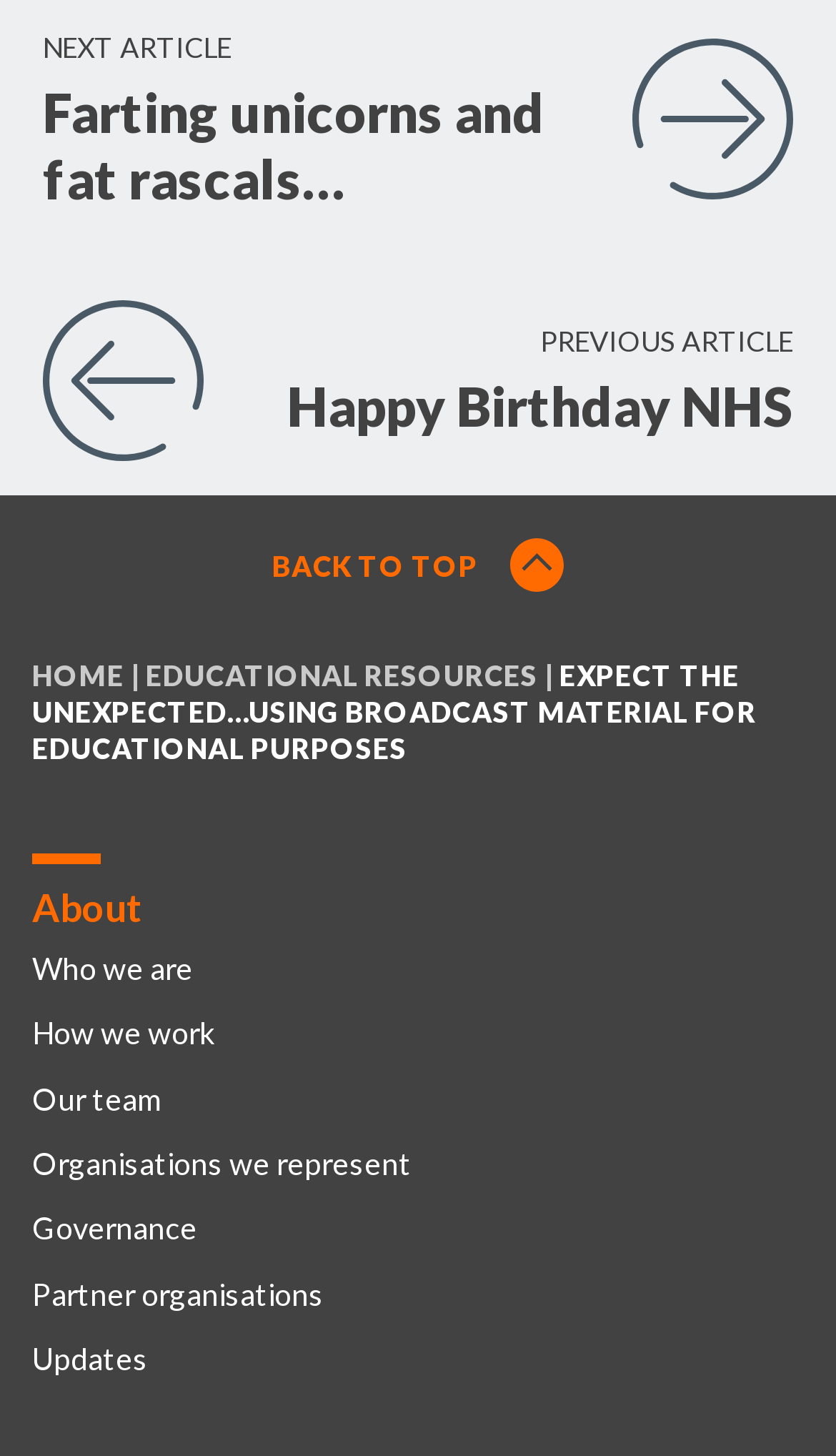Provide the bounding box coordinates of the area you need to click to execute the following instruction: "Click the Next Button".

[0.756, 0.027, 0.949, 0.137]